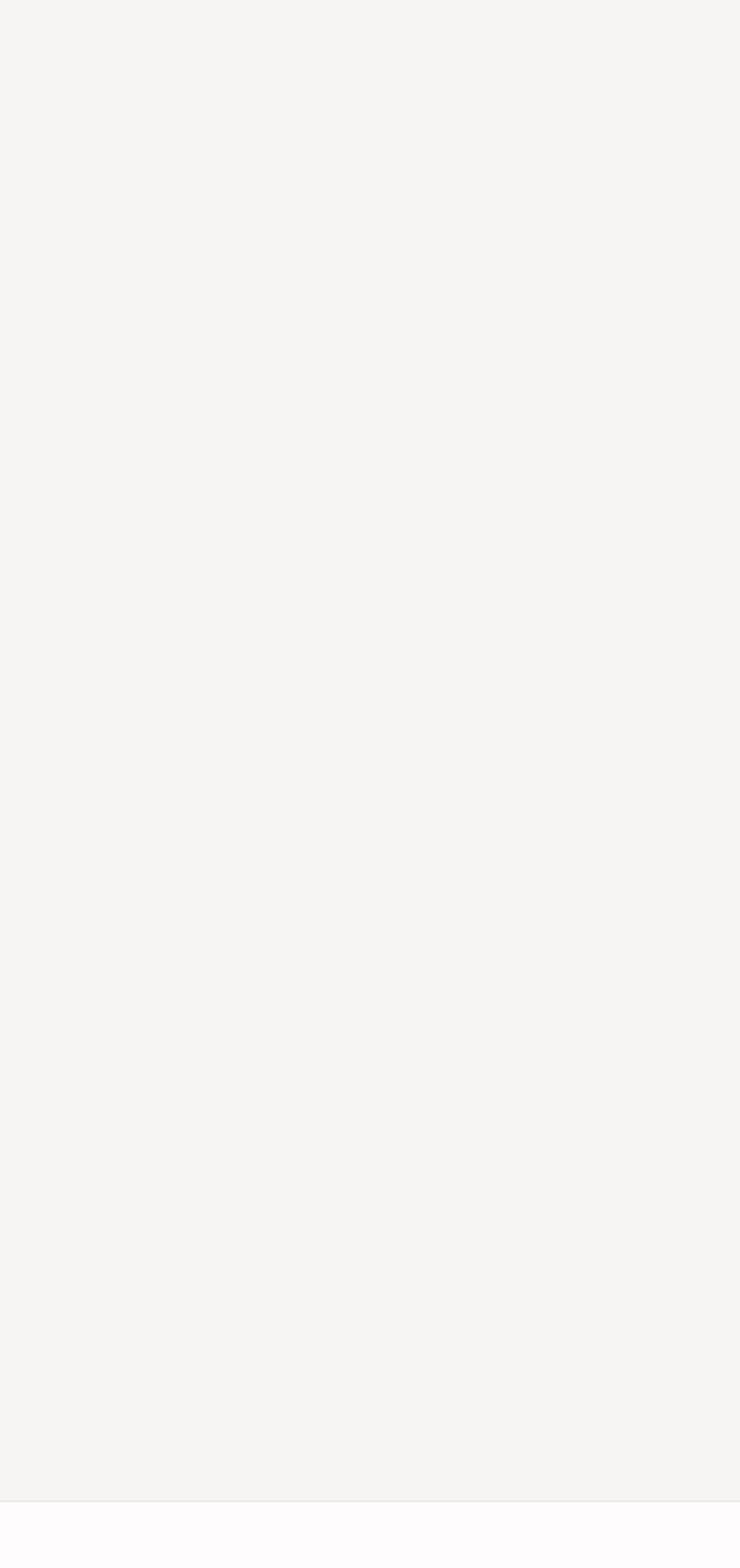Please locate the bounding box coordinates for the element that should be clicked to achieve the following instruction: "read 'Benefits of Sectoral Diversification'". Ensure the coordinates are given as four float numbers between 0 and 1, i.e., [left, top, right, bottom].

[0.108, 0.344, 0.729, 0.364]